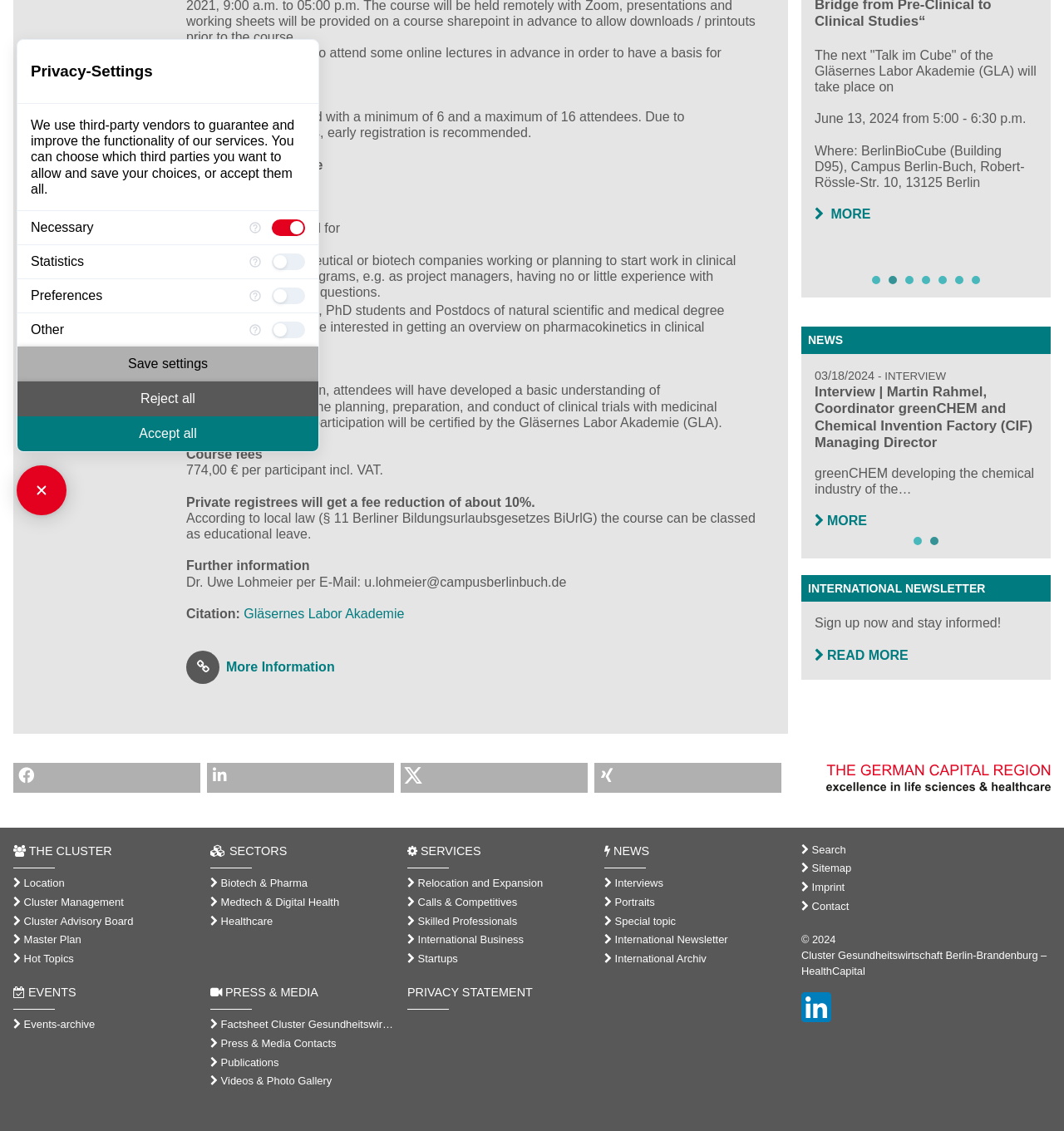Find the bounding box of the element with the following description: "Home Page". The coordinates must be four float numbers between 0 and 1, formatted as [left, top, right, bottom].

None